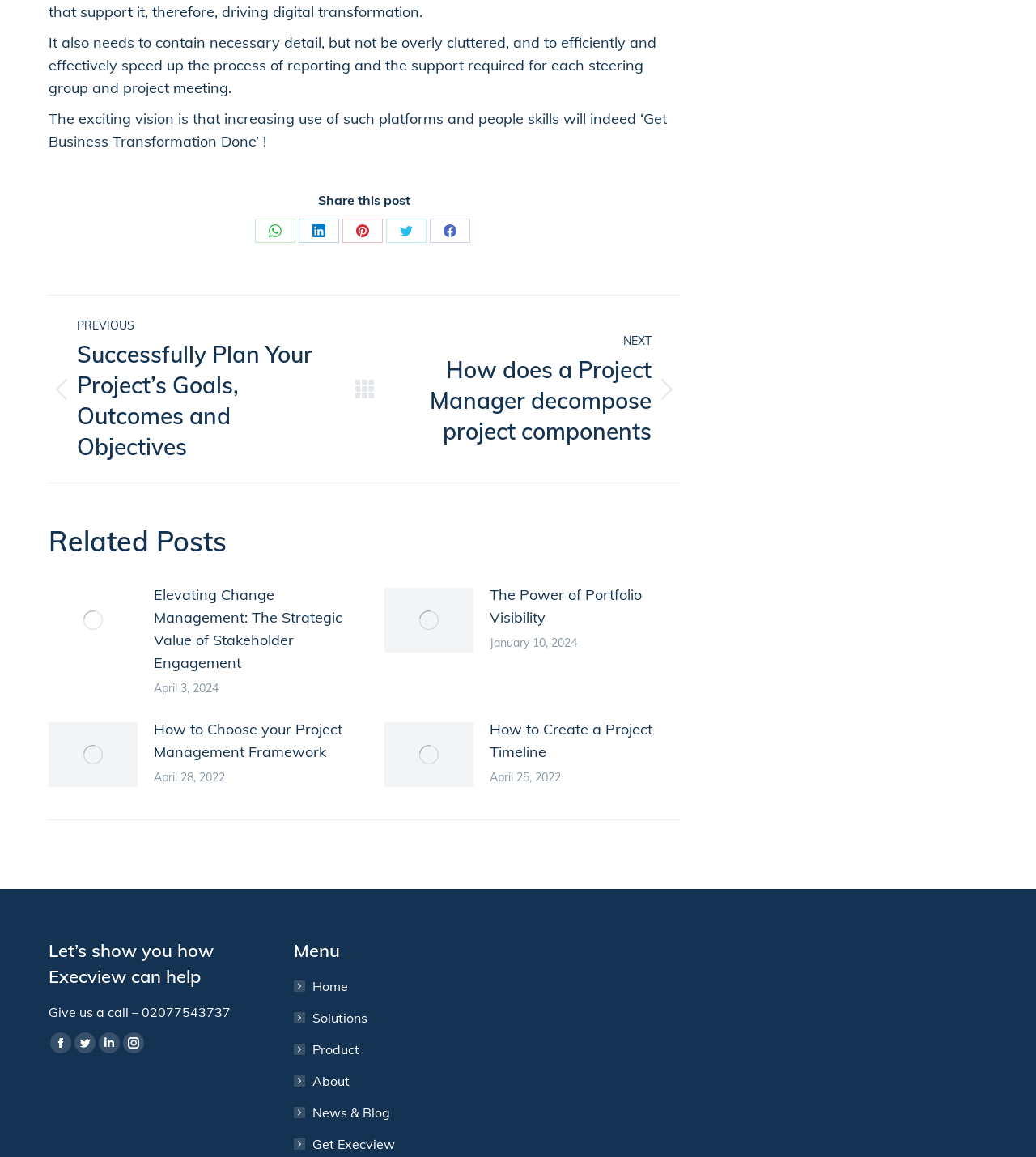Pinpoint the bounding box coordinates of the clickable element needed to complete the instruction: "Get Execview". The coordinates should be provided as four float numbers between 0 and 1: [left, top, right, bottom].

[0.283, 0.98, 0.381, 0.998]